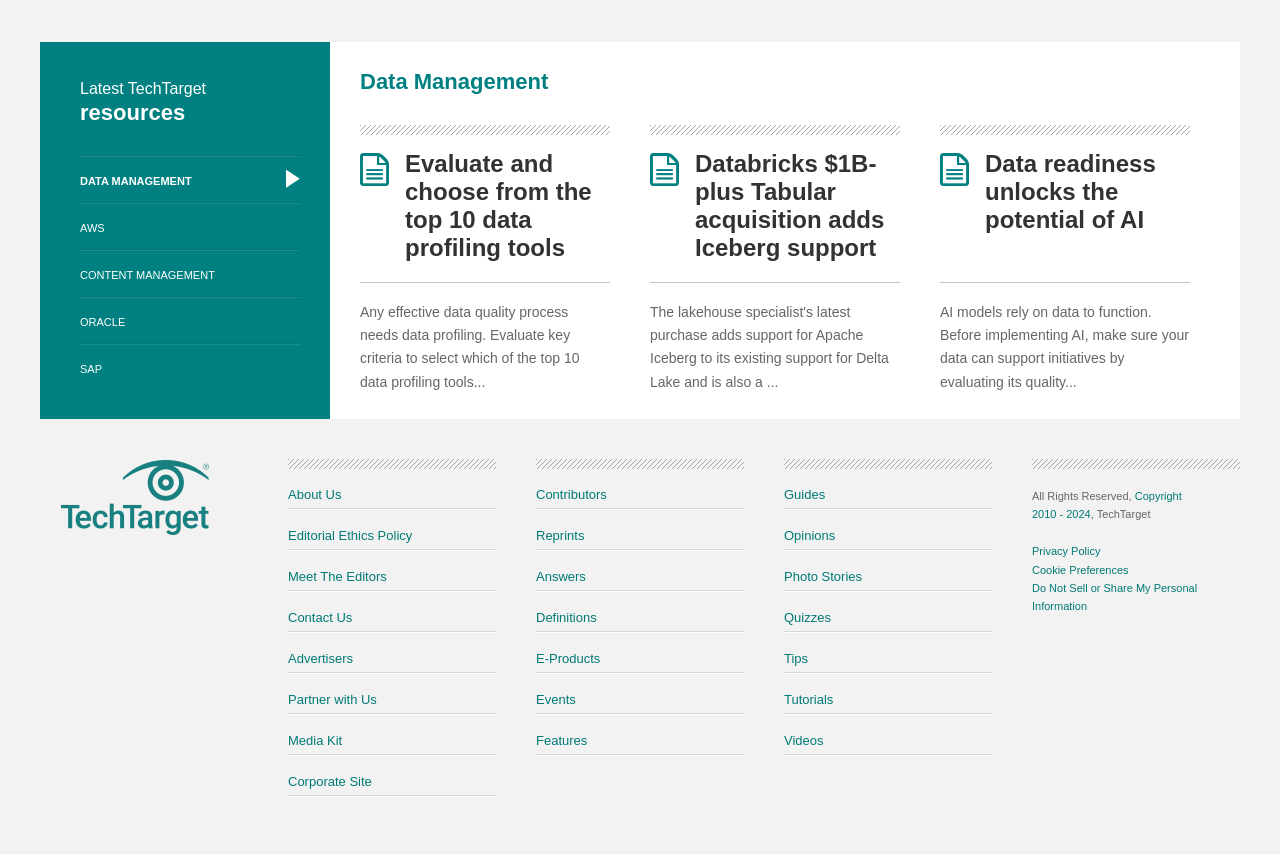What is the topic of the article 'Data readiness unlocks the potential of AI'?
Please look at the screenshot and answer in one word or a short phrase.

AI and data quality